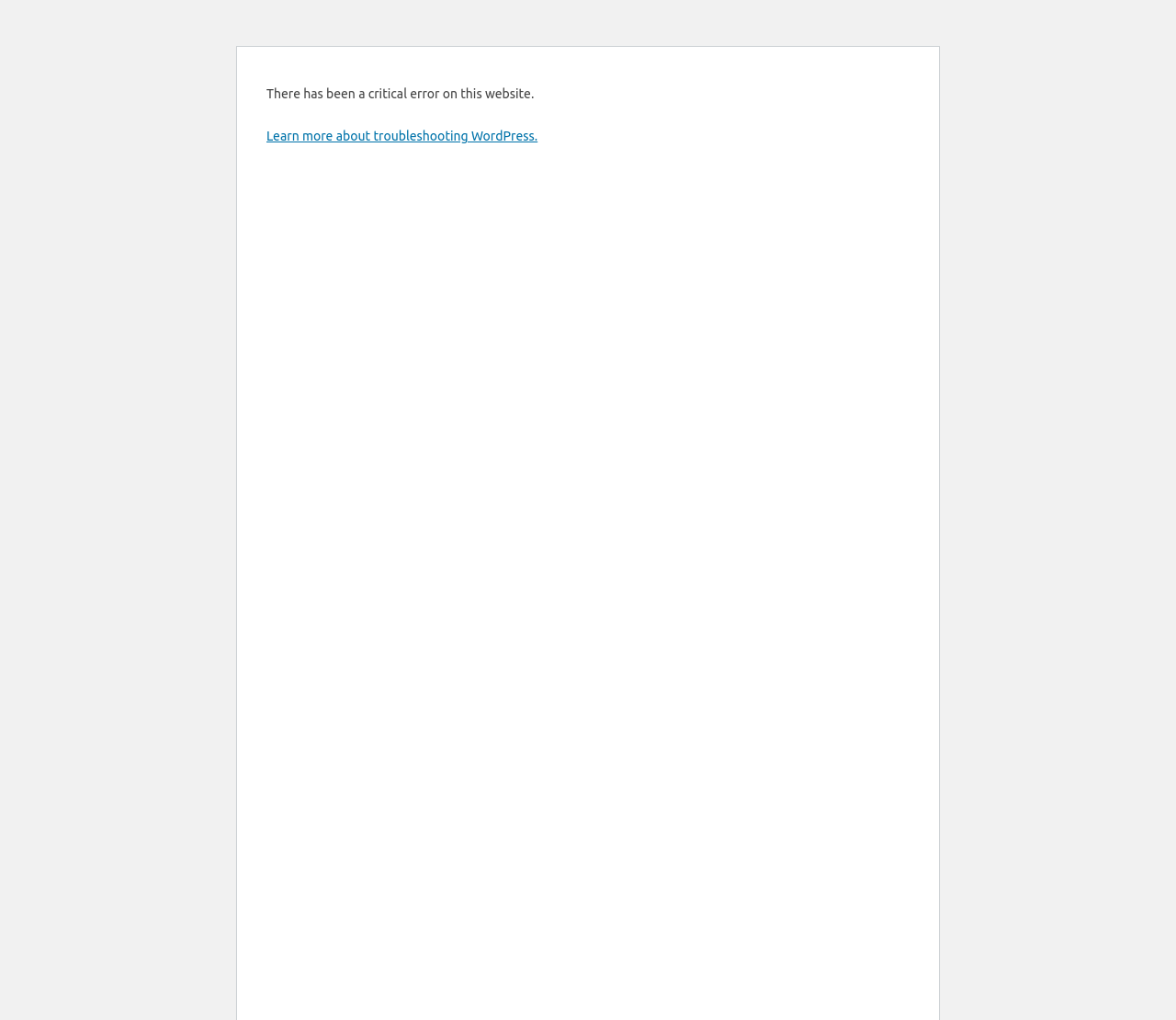Identify the bounding box for the UI element specified in this description: "Learn more about troubleshooting WordPress.". The coordinates must be four float numbers between 0 and 1, formatted as [left, top, right, bottom].

[0.227, 0.126, 0.457, 0.141]